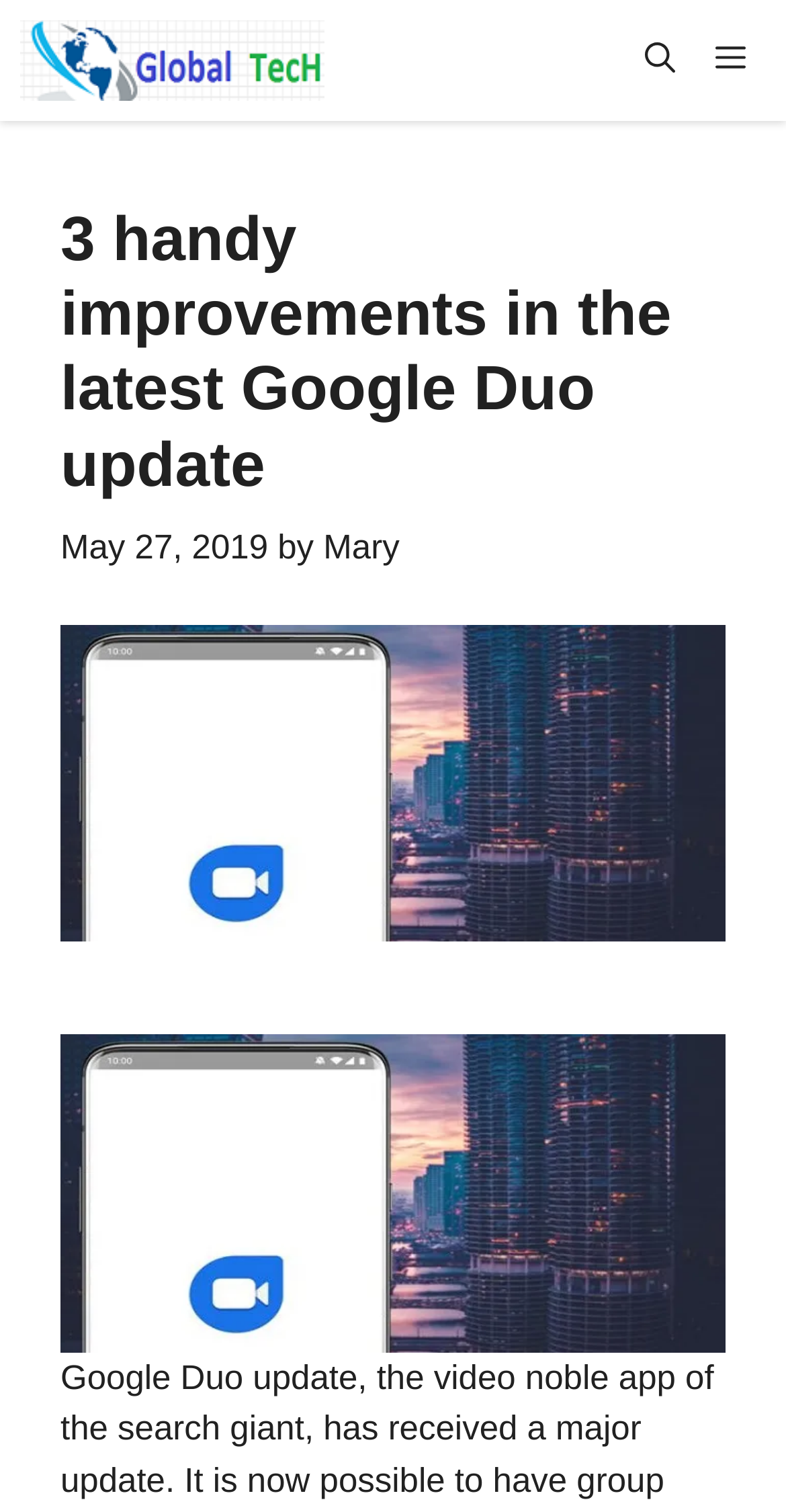Extract the primary heading text from the webpage.

3 handy improvements in the latest Google Duo update